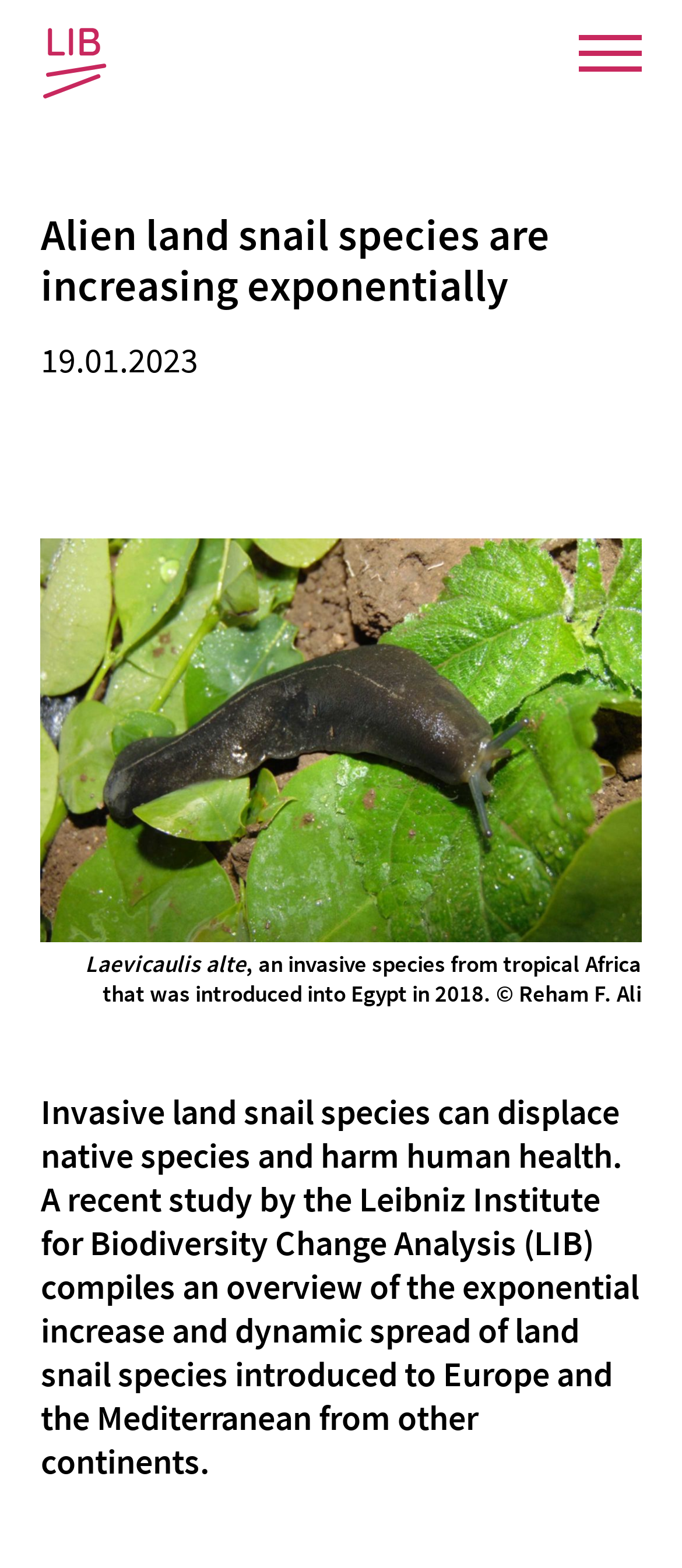Determine the bounding box coordinates of the clickable element to achieve the following action: 'Open the CAREER page'. Provide the coordinates as four float values between 0 and 1, formatted as [left, top, right, bottom].

[0.051, 0.584, 0.182, 0.605]